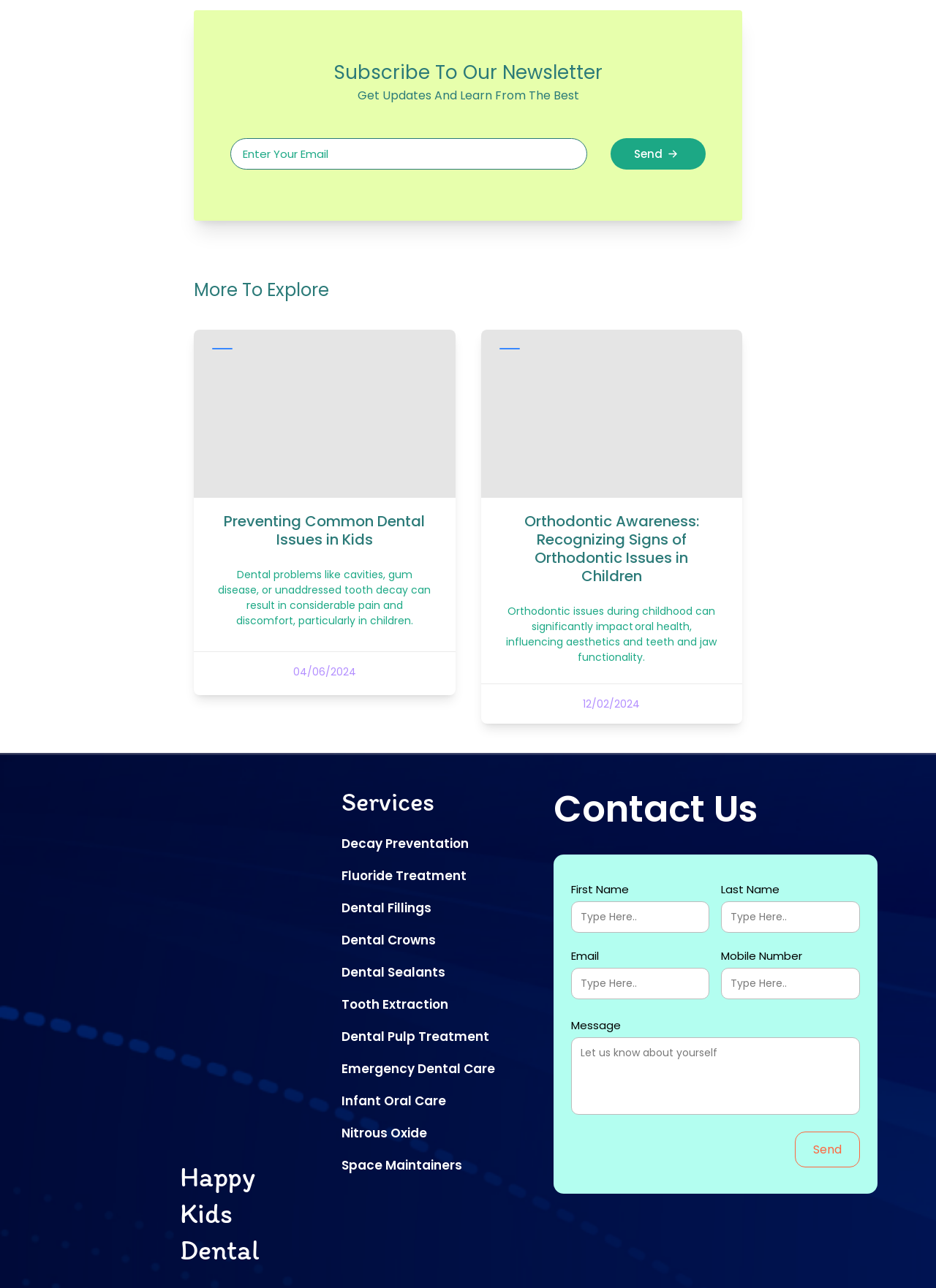What services are offered by Happy Kids Dental?
Please answer the question with as much detail as possible using the screenshot.

The services offered by Happy Kids Dental are listed under the 'Services' heading, which is located in the middle of the webpage. The services include decay prevention, fluoride treatment, dental fillings, dental crowns, dental sealants, tooth extraction, dental pulp treatment, emergency dental care, infant oral care, nitrous oxide, and space maintainers.